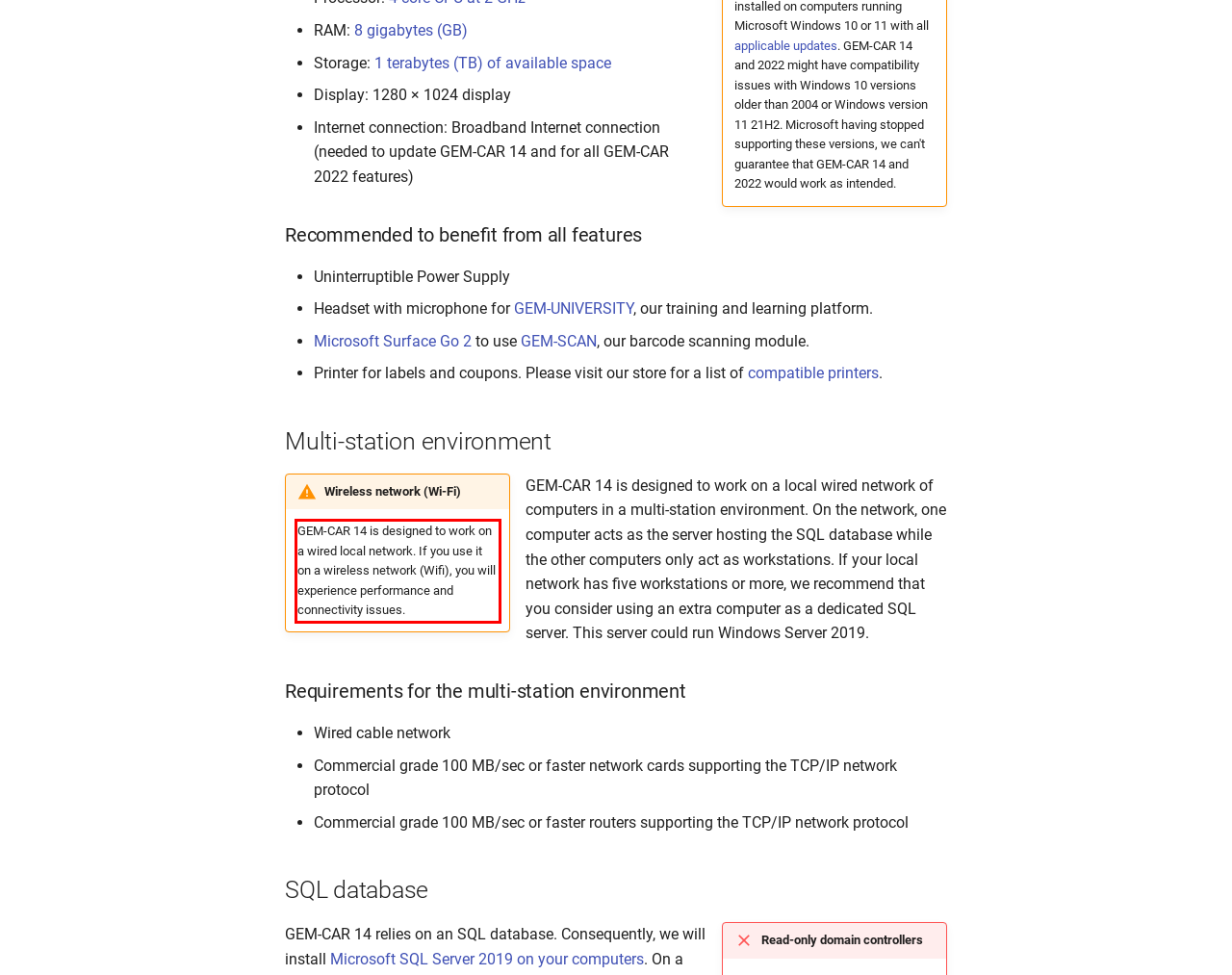Using OCR, extract the text content found within the red bounding box in the given webpage screenshot.

GEM-CAR 14 is designed to work on a wired local network. If you use it on a wireless network (Wifi), you will experience performance and connectivity issues.